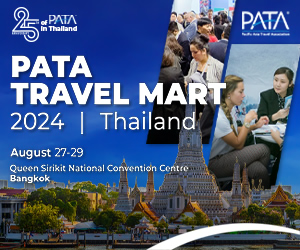Offer a comprehensive description of the image.

The image highlights the "PATA Travel Mart 2024," showcasing a vibrant and professional atmosphere in Thailand. Featuring the event's logo and key details, it is scheduled to take place from August 27 to 29 at the Queen Sirikit National Convention Centre in Bangkok. Celebrating the 25th anniversary of the Pacific Asia Travel Association (PATA) in Thailand, the design includes a backdrop of iconic Thai architecture, emphasizing the significance of this tourism event. Attendees can expect networking opportunities and insights into the travel industry, making it a pivotal gathering for professionals passionate about tourism in the Asia-Pacific region.